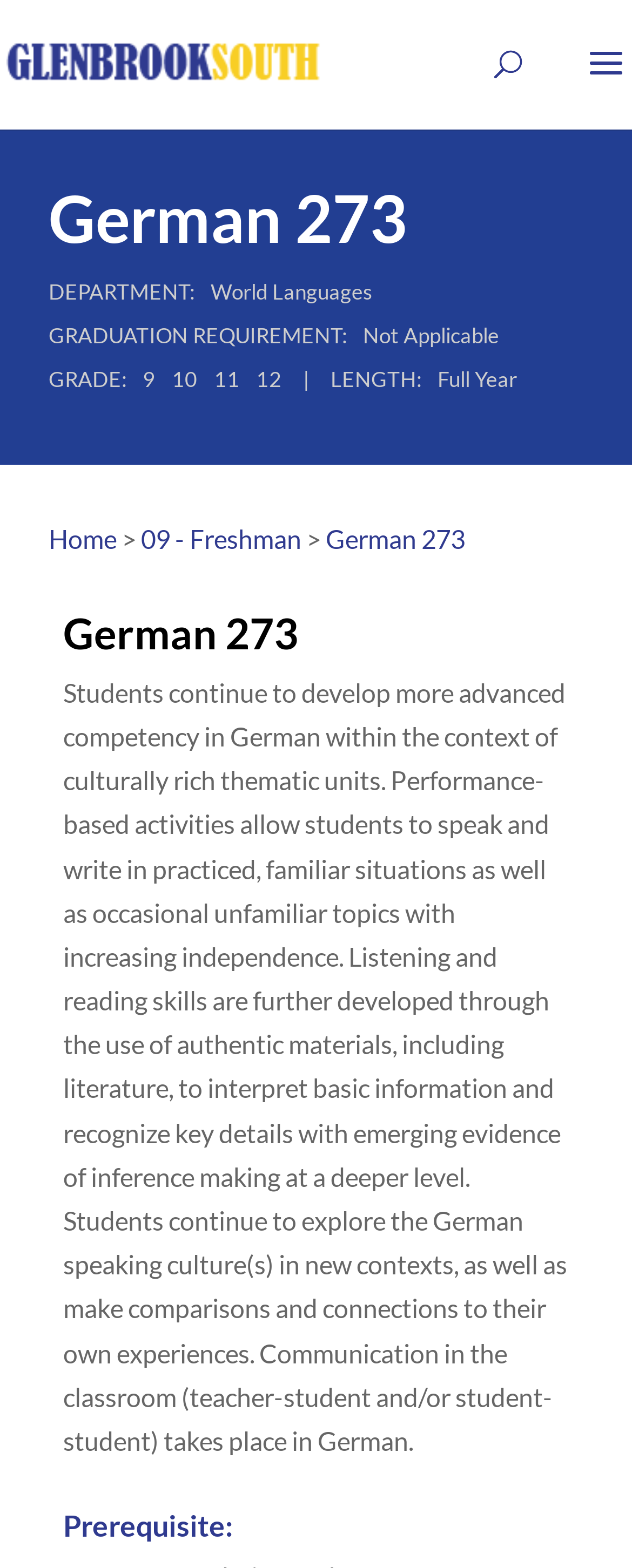Answer in one word or a short phrase: 
What is the main focus of German 273?

Developing advanced competency in German